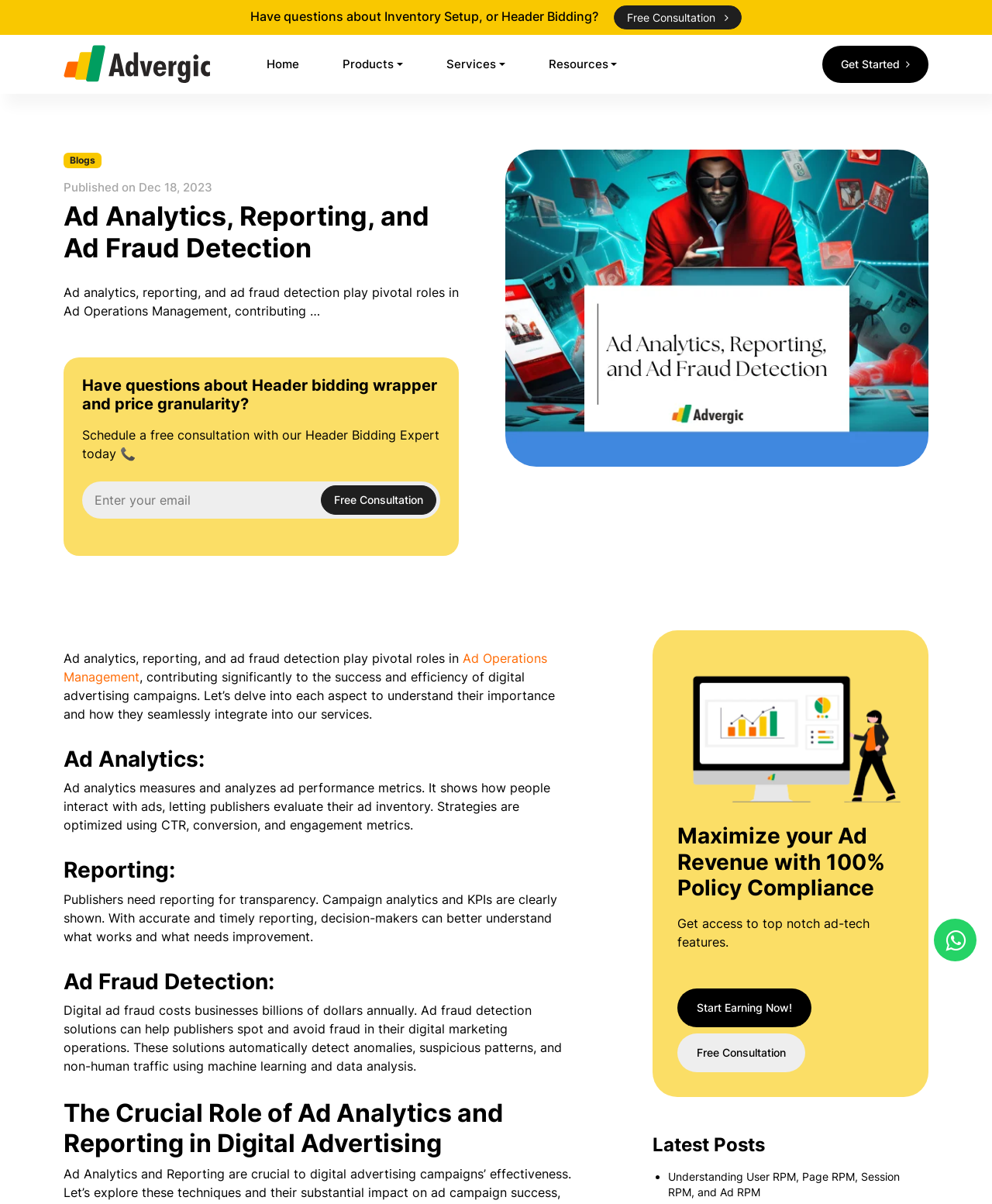Give a concise answer using only one word or phrase for this question:
What is the call-to-action for maximizing ad revenue?

Get access to ad-tech features